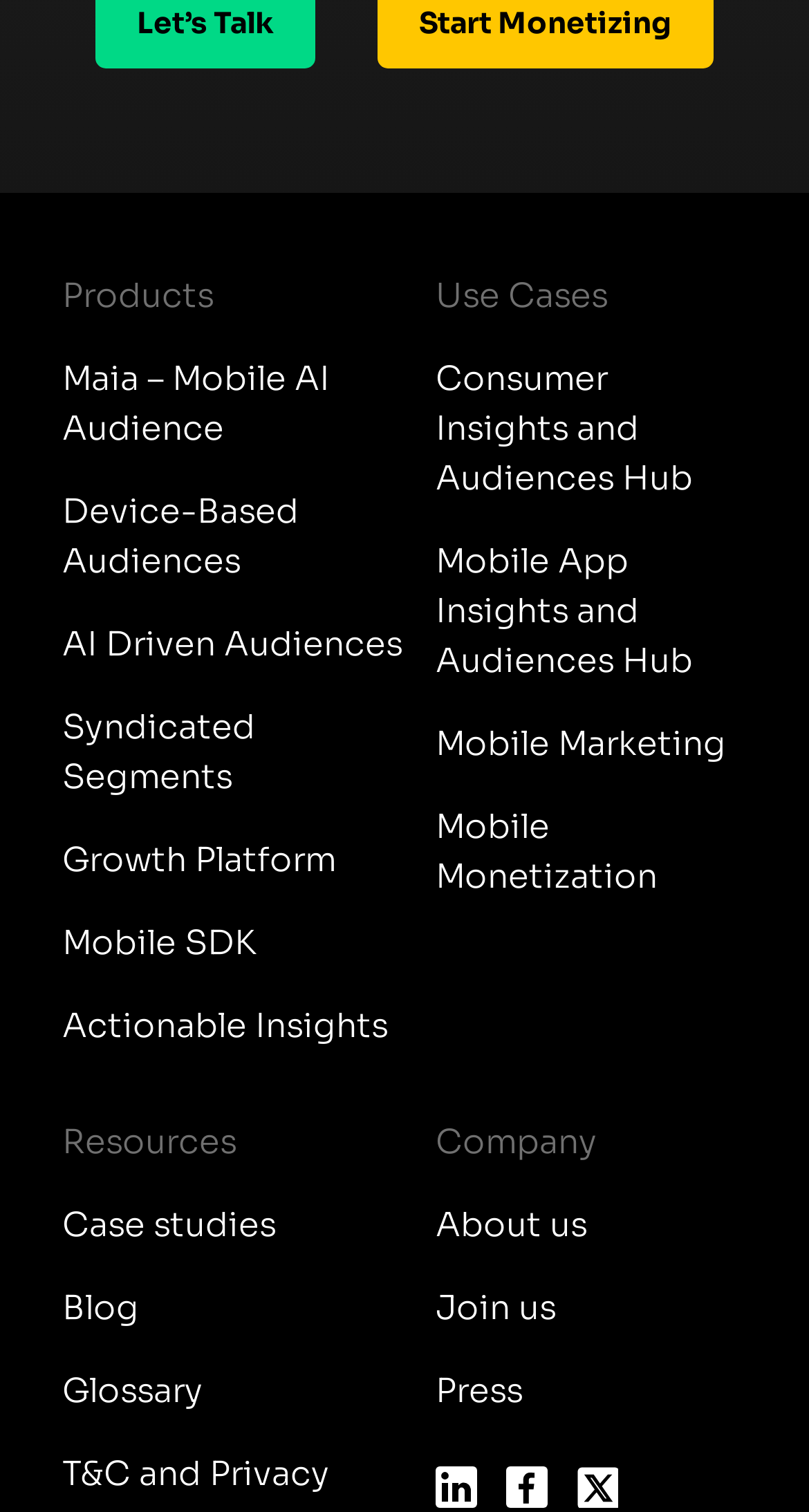Provide the bounding box coordinates of the HTML element this sentence describes: "Maia – Mobile AI Audience". The bounding box coordinates consist of four float numbers between 0 and 1, i.e., [left, top, right, bottom].

[0.077, 0.223, 0.5, 0.311]